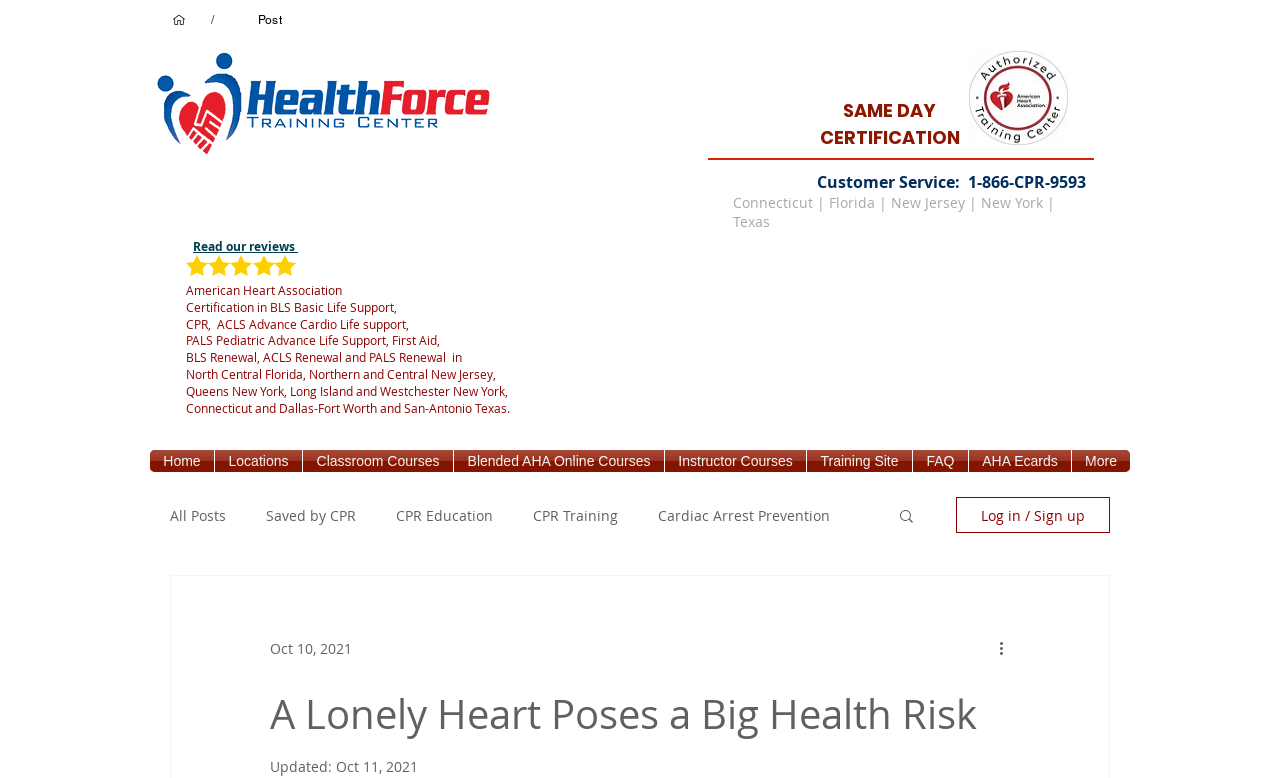Determine the bounding box coordinates of the region to click in order to accomplish the following instruction: "Log in or sign up". Provide the coordinates as four float numbers between 0 and 1, specifically [left, top, right, bottom].

[0.747, 0.639, 0.867, 0.686]